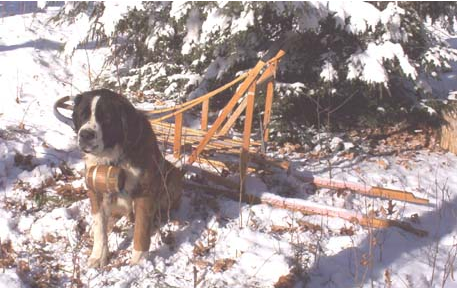Give an in-depth summary of the scene depicted in the image.

The image depicts a St. Bernard dog standing beside a traditional wooden sled in a snowy landscape. The dog, with its characteristic large build and distinct black and white coat, appears alert and prominent against the backdrop of soft, white snow and evergreen trees. The sled, which is partially visible, features wooden runners and is positioned on the ground covered in snow, suggesting a classic imagery of winter activities. The serene setting emphasizes the bond between animals and their environment, resonating with themes of companionship and adventure in nature. This visual might evoke thoughts on the roles animals play in human lives, particularly in snowy regions, where sledding is a cherished activity.